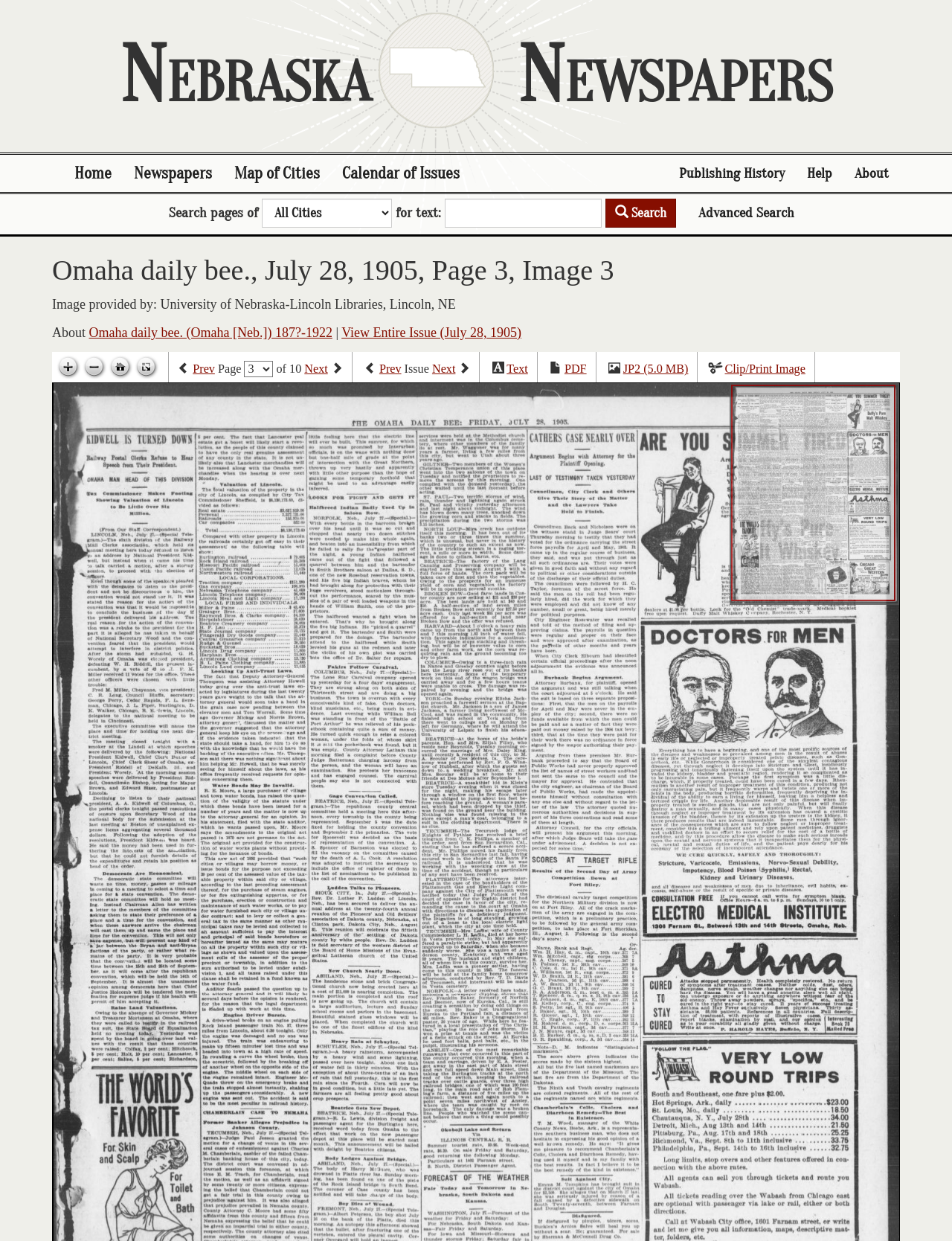Using the information in the image, give a comprehensive answer to the question: 
What is the name of the newspaper?

The name of the newspaper can be found in the heading 'Omaha daily bee., July 28, 1905, Page 3, Image 3' at the top of the webpage.